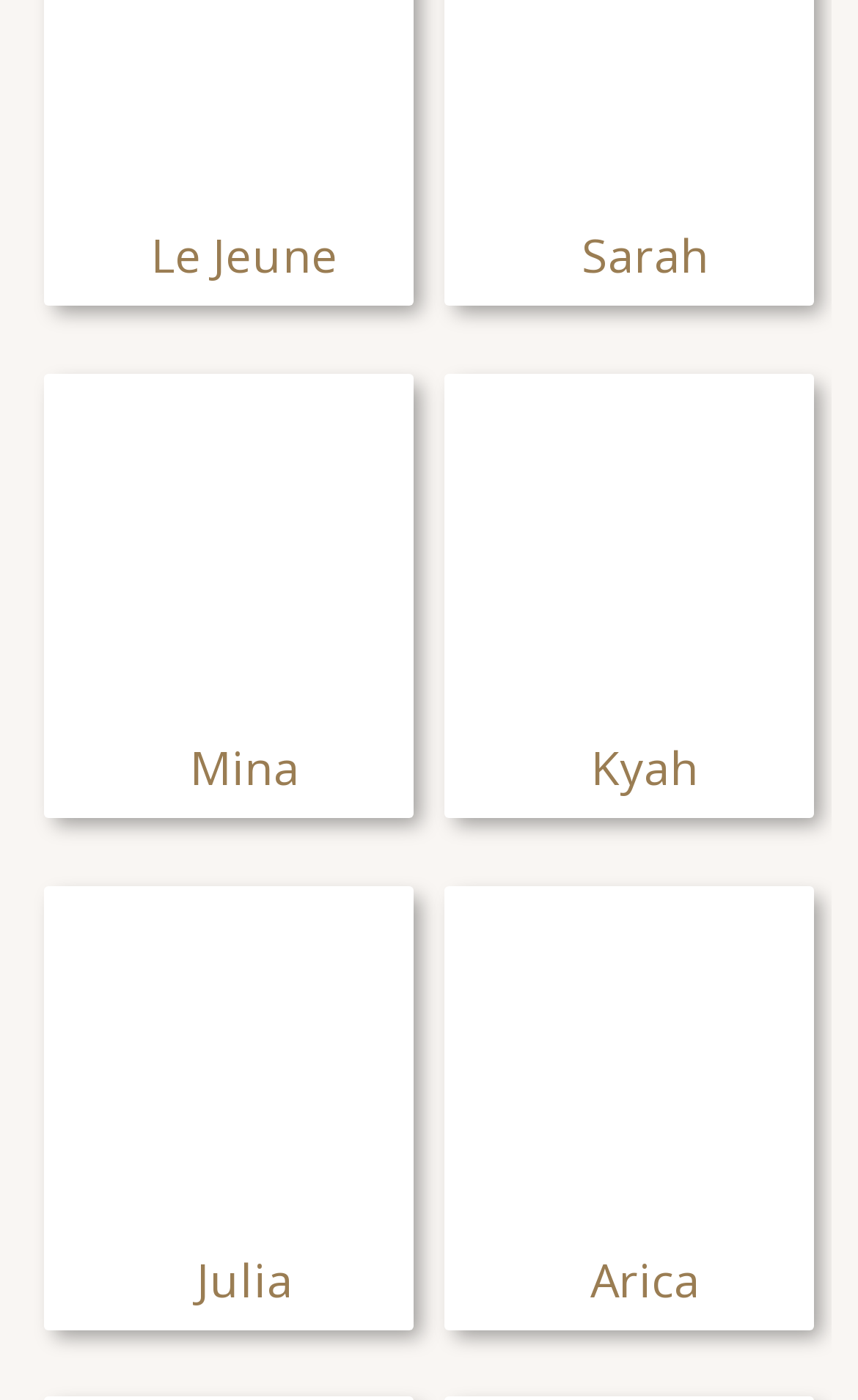Please specify the bounding box coordinates for the clickable region that will help you carry out the instruction: "Learn about comment data processing".

None